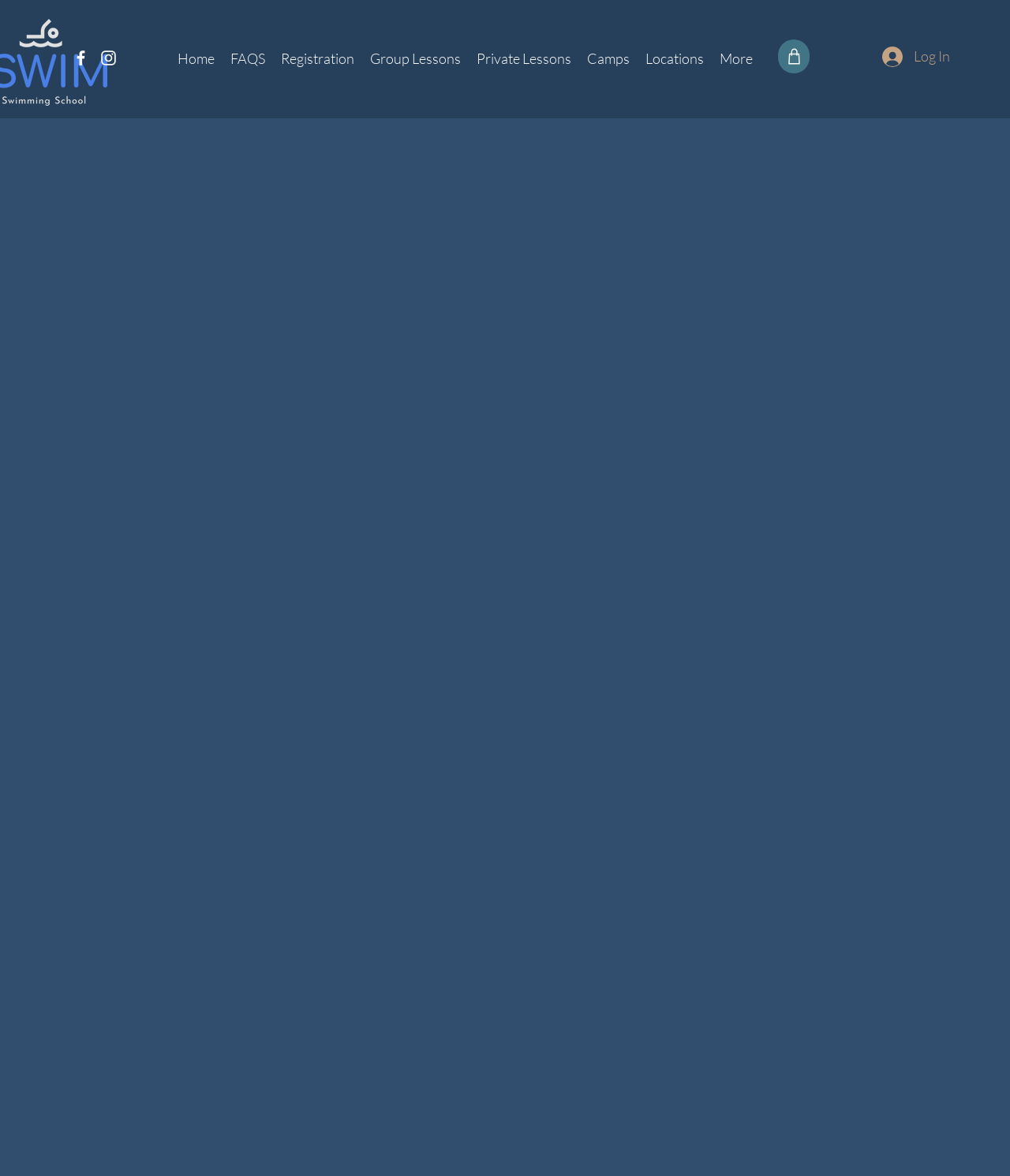Please find the bounding box coordinates (top-left x, top-left y, bottom-right x, bottom-right y) in the screenshot for the UI element described as follows: Mail

None